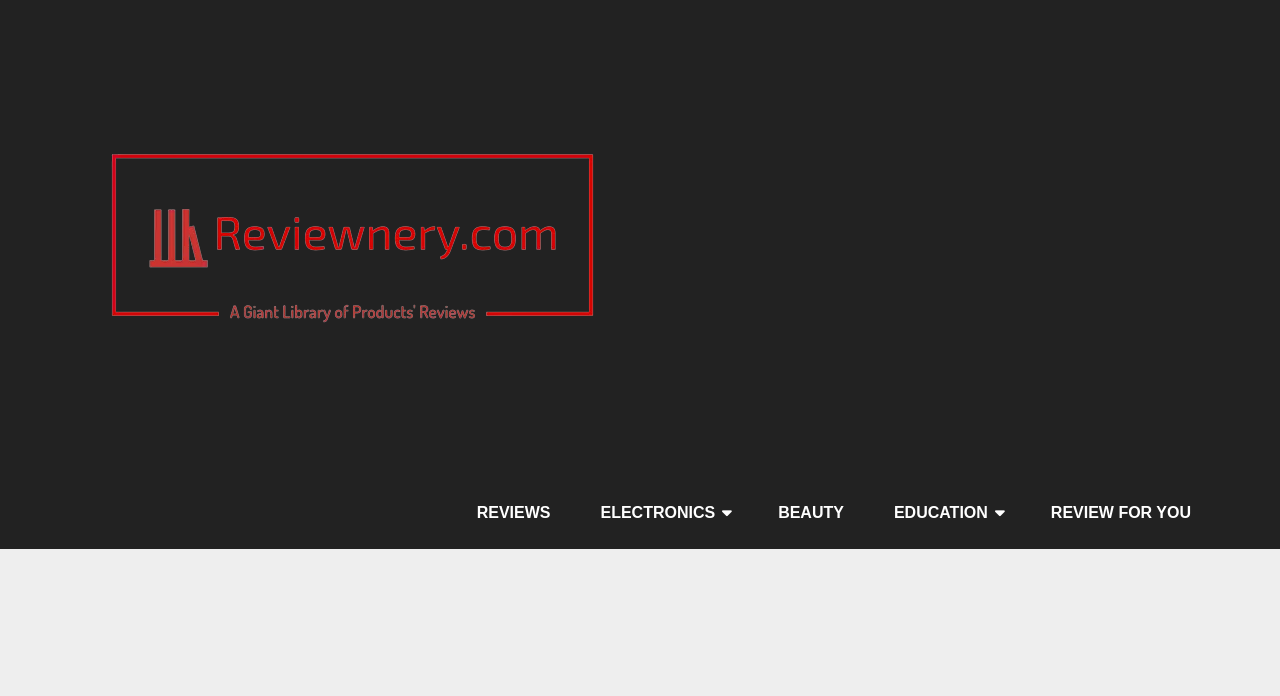Provide the bounding box coordinates of the HTML element described as: "Review for you". The bounding box coordinates should be four float numbers between 0 and 1, i.e., [left, top, right, bottom].

[0.801, 0.685, 0.95, 0.789]